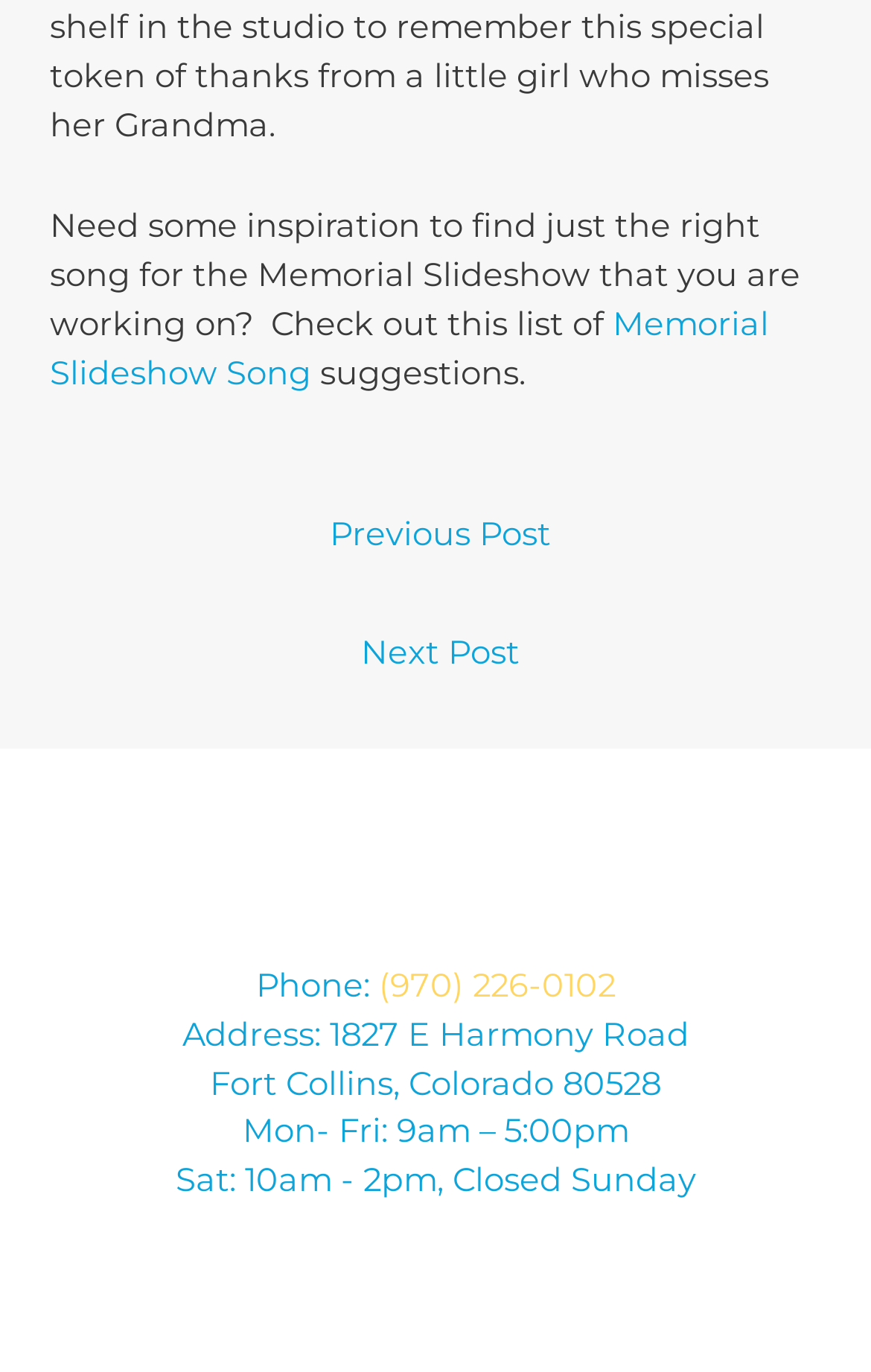Use a single word or phrase to answer the following:
What is the address of the office?

1827 E Harmony Road